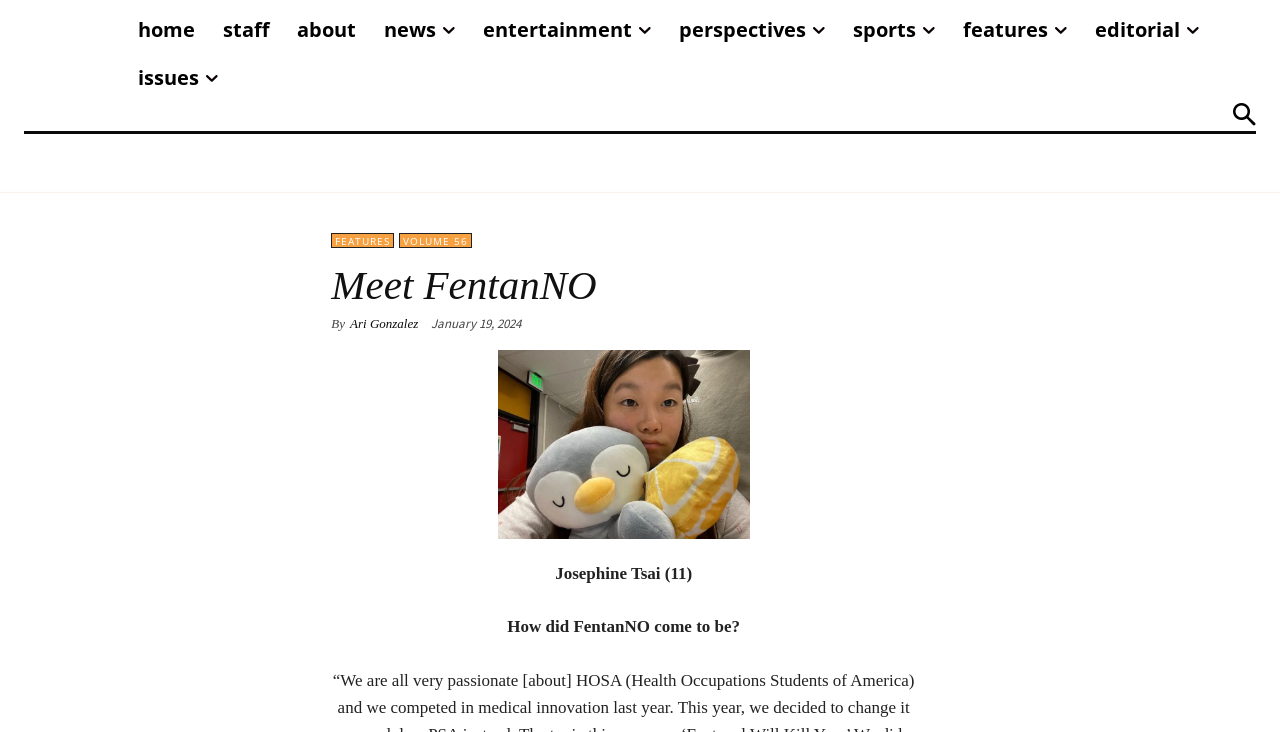Predict the bounding box of the UI element based on this description: "Home".

[0.097, 0.008, 0.163, 0.074]